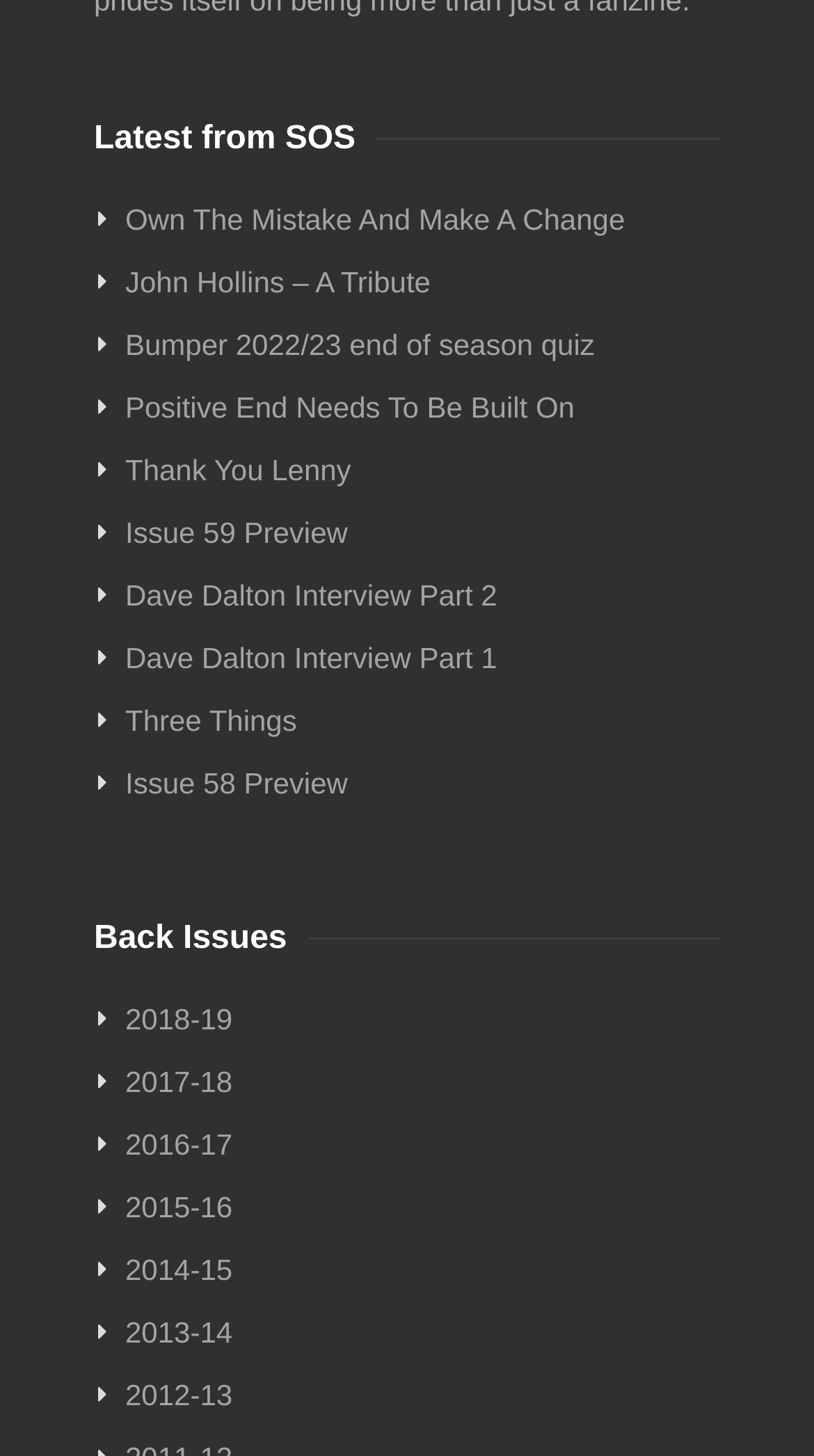Please locate the bounding box coordinates for the element that should be clicked to achieve the following instruction: "Read the latest news from SOS". Ensure the coordinates are given as four float numbers between 0 and 1, i.e., [left, top, right, bottom].

[0.115, 0.083, 0.462, 0.107]